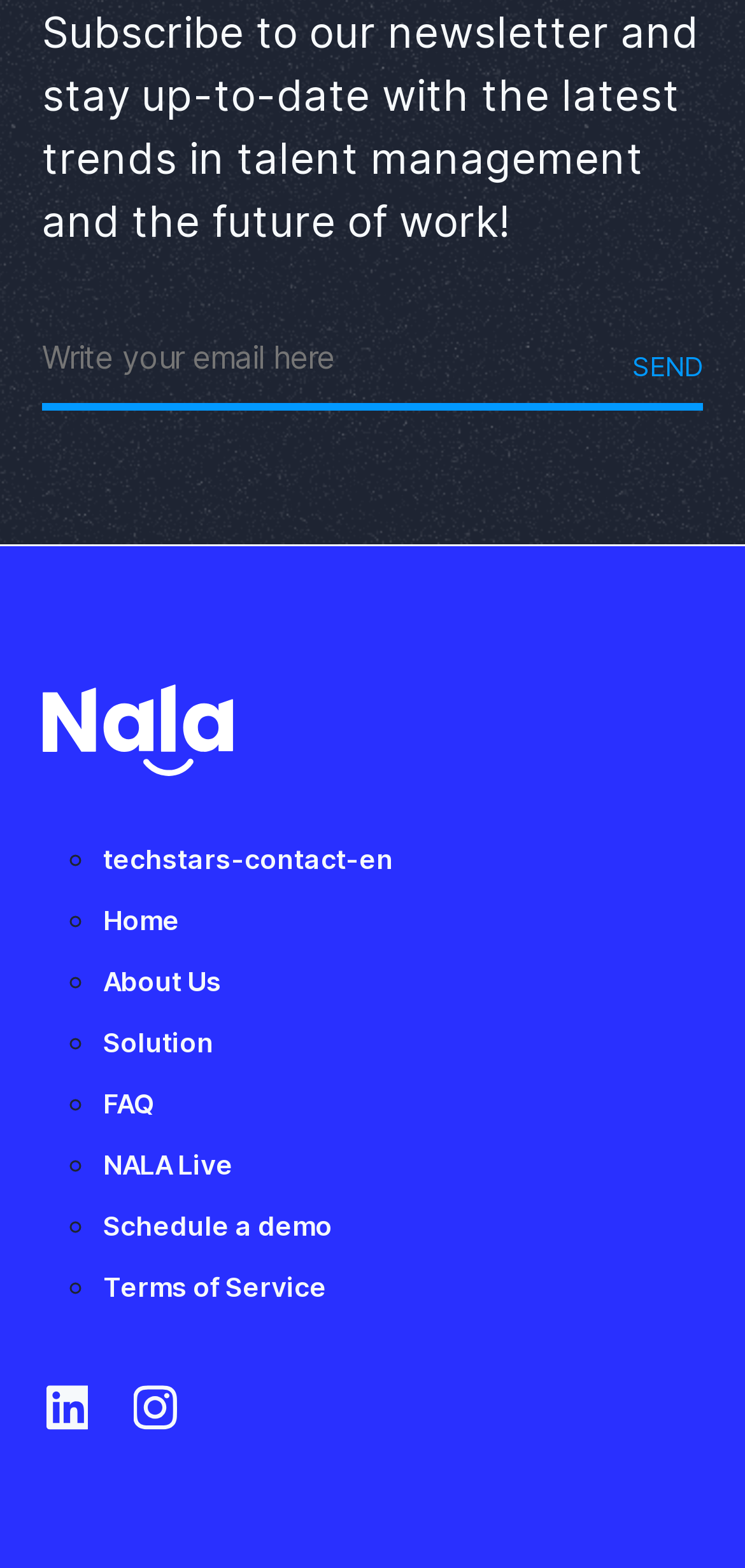Kindly determine the bounding box coordinates for the area that needs to be clicked to execute this instruction: "Visit the 'About Us' page".

[0.138, 0.615, 0.297, 0.636]